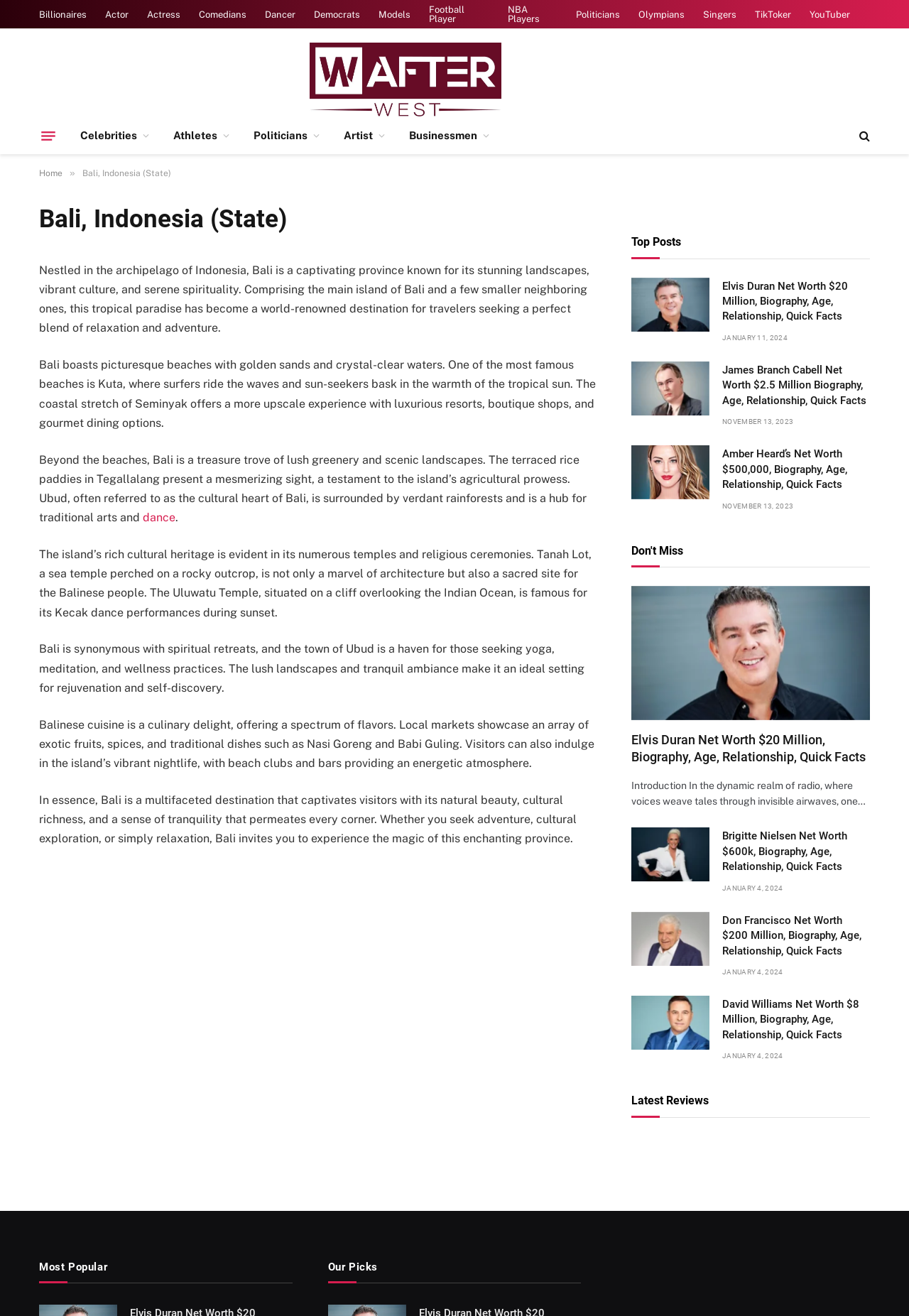Identify the bounding box coordinates of the area you need to click to perform the following instruction: "Click on the 'Celebrities' link".

[0.075, 0.089, 0.177, 0.117]